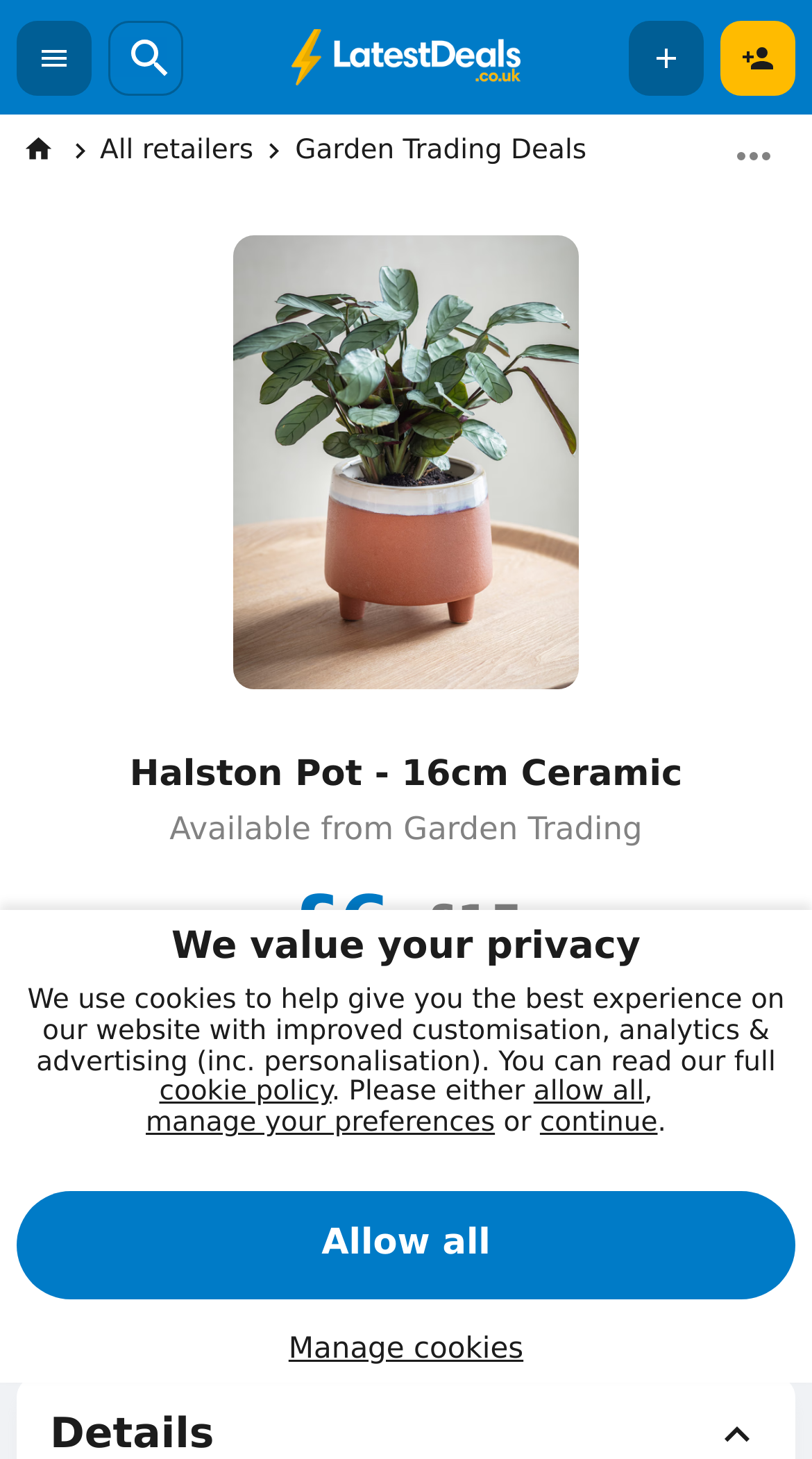Identify the main heading from the webpage and provide its text content.

Halston Pot - 16cm Ceramic